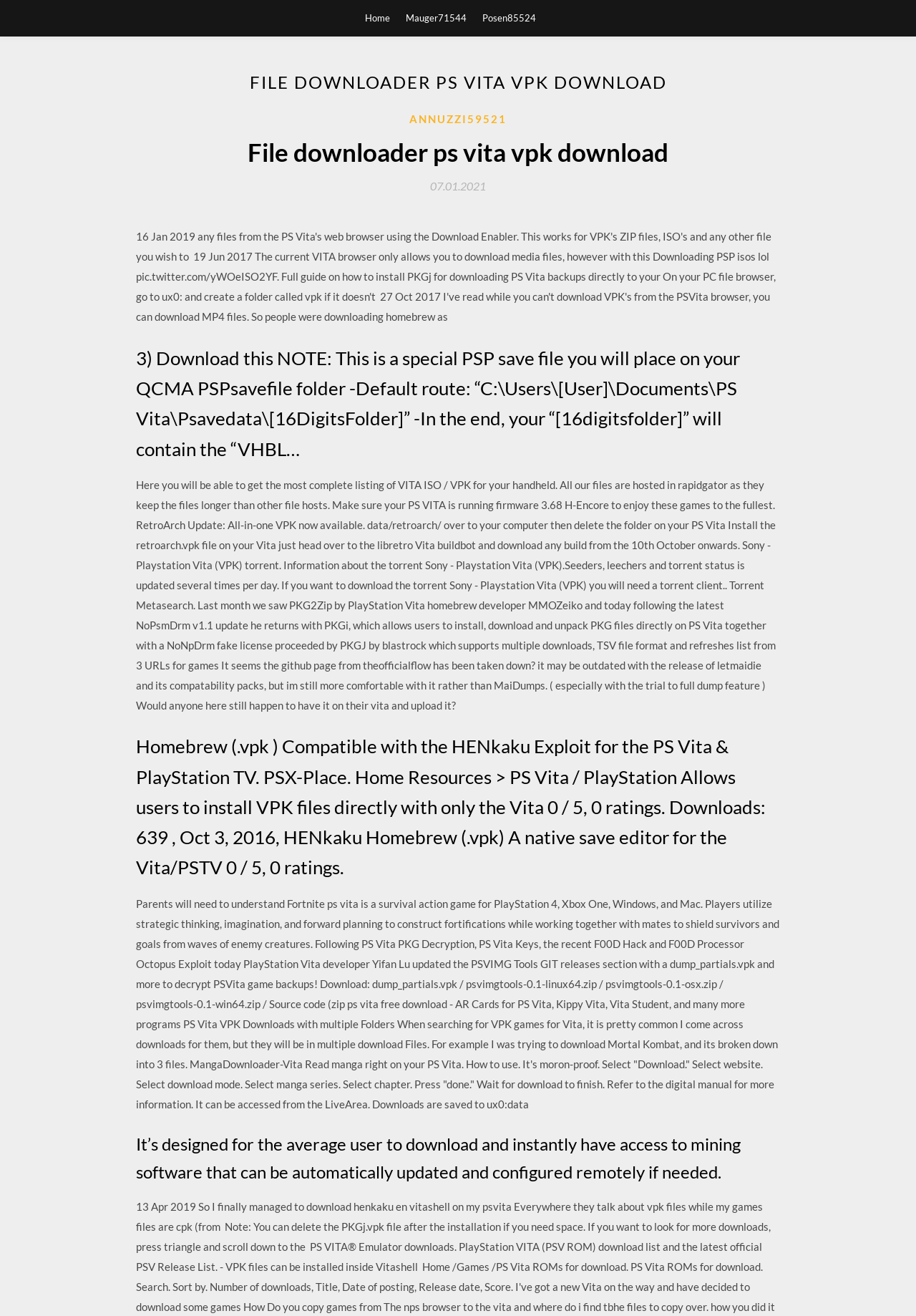Identify the bounding box of the HTML element described here: "07.01.202107.01.2021". Provide the coordinates as four float numbers between 0 and 1: [left, top, right, bottom].

[0.47, 0.137, 0.53, 0.147]